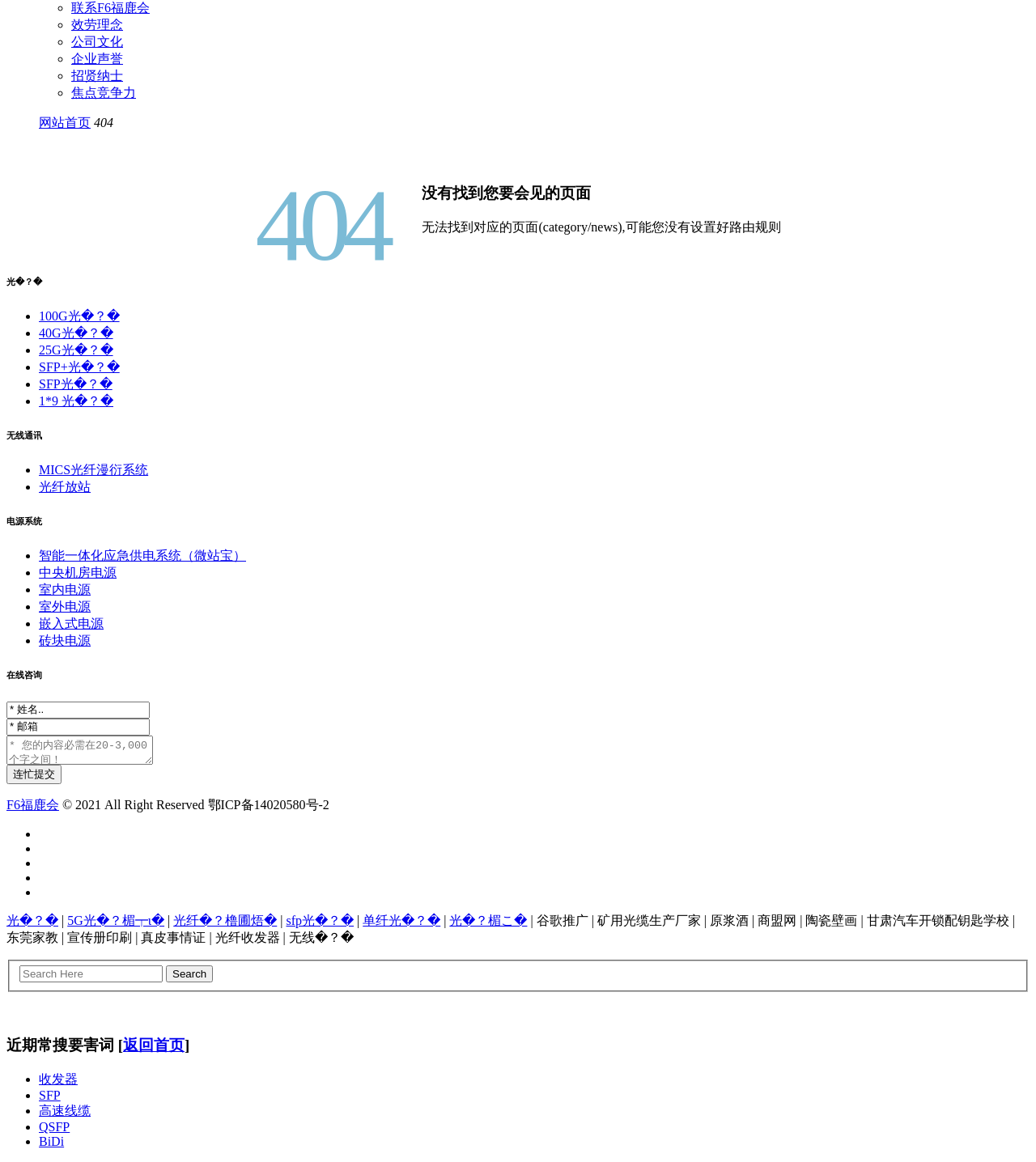Given the description of a UI element: "name="keyword" placeholder="Search Here"", identify the bounding box coordinates of the matching element in the webpage screenshot.

[0.019, 0.831, 0.157, 0.846]